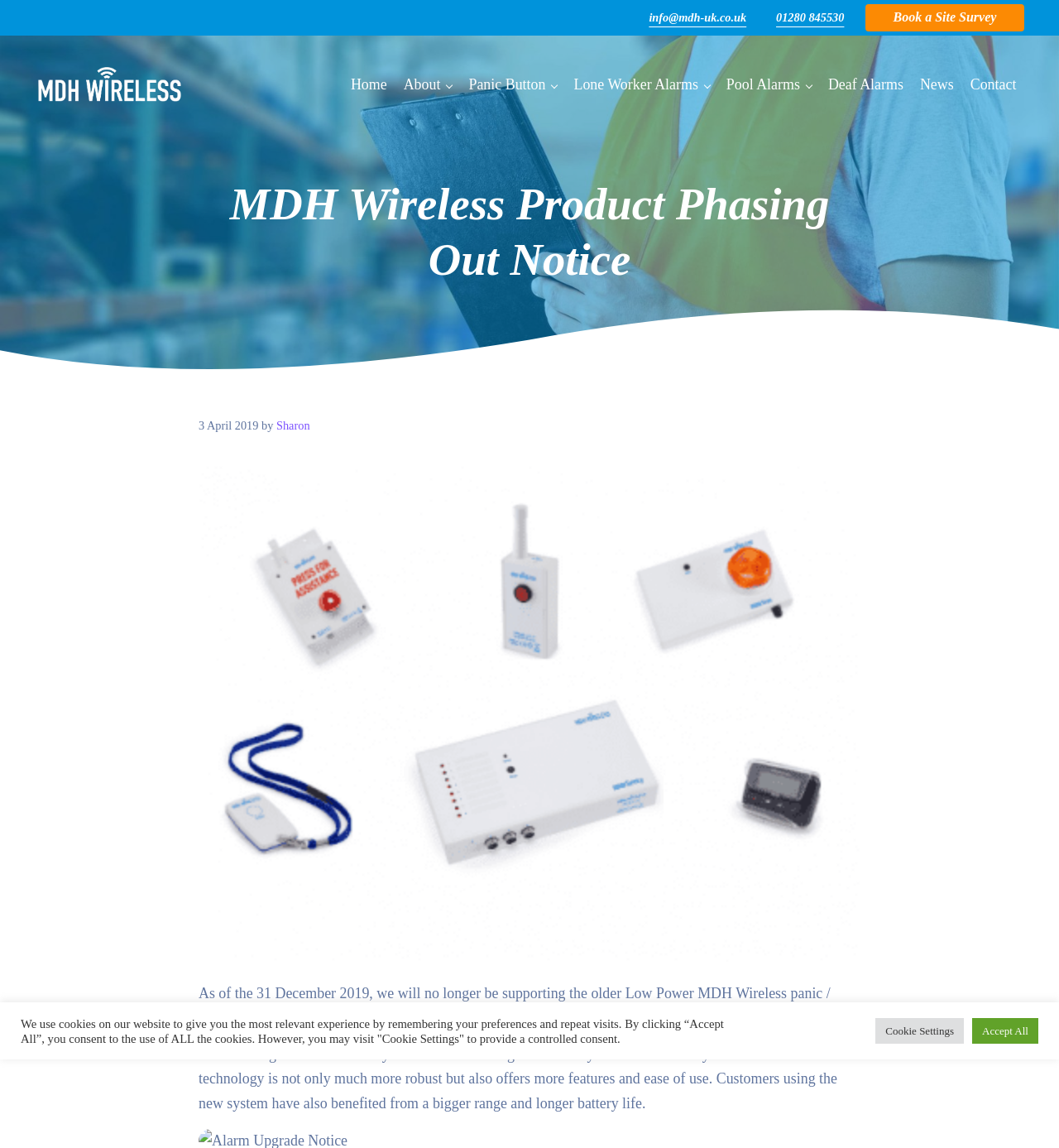Locate the bounding box coordinates of the area to click to fulfill this instruction: "Contact MDH Wireless via email". The bounding box should be presented as four float numbers between 0 and 1, in the order [left, top, right, bottom].

[0.613, 0.01, 0.705, 0.021]